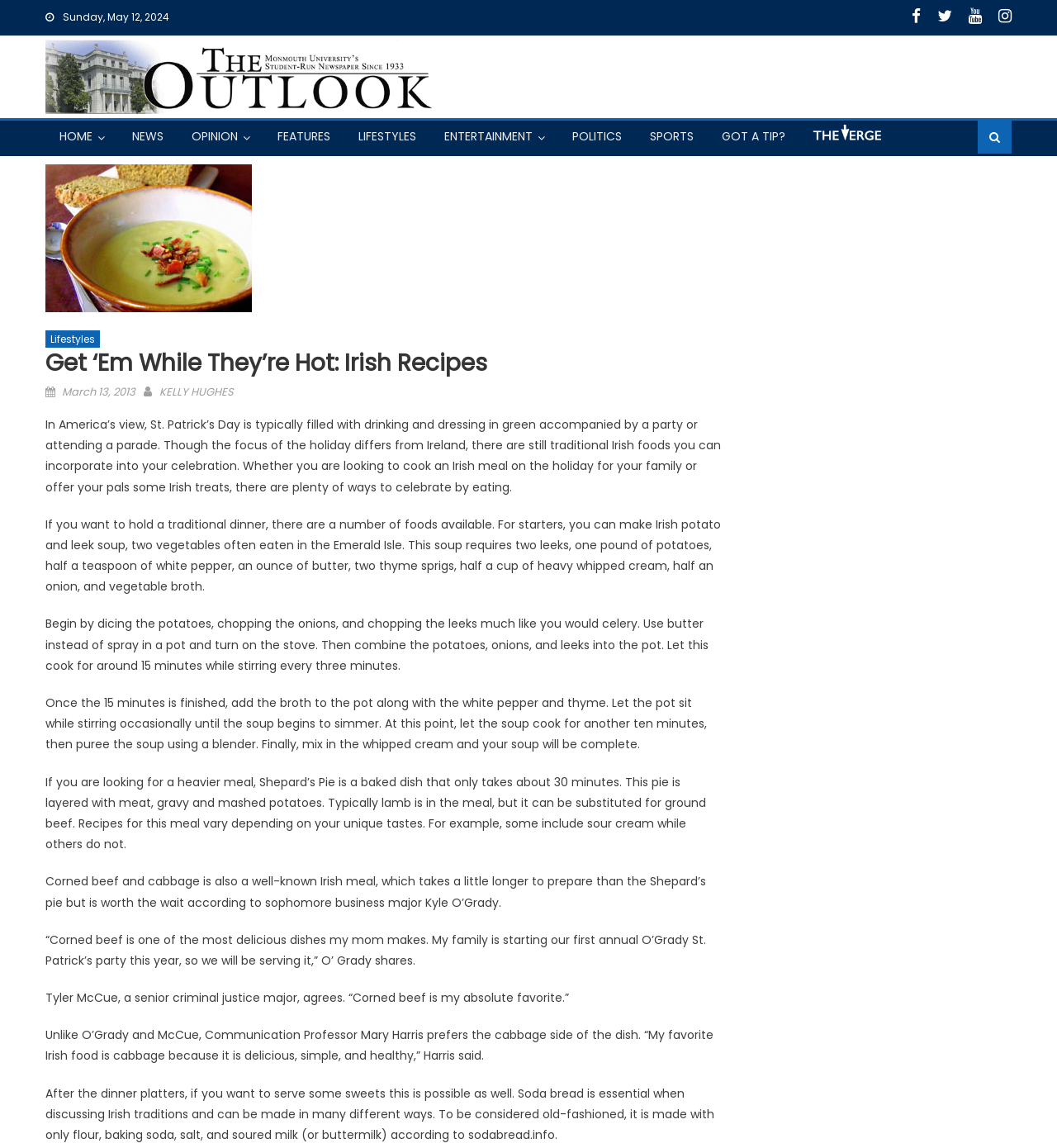Please locate the bounding box coordinates for the element that should be clicked to achieve the following instruction: "Click the HOME button". Ensure the coordinates are given as four float numbers between 0 and 1, i.e., [left, top, right, bottom].

[0.045, 0.105, 0.099, 0.132]